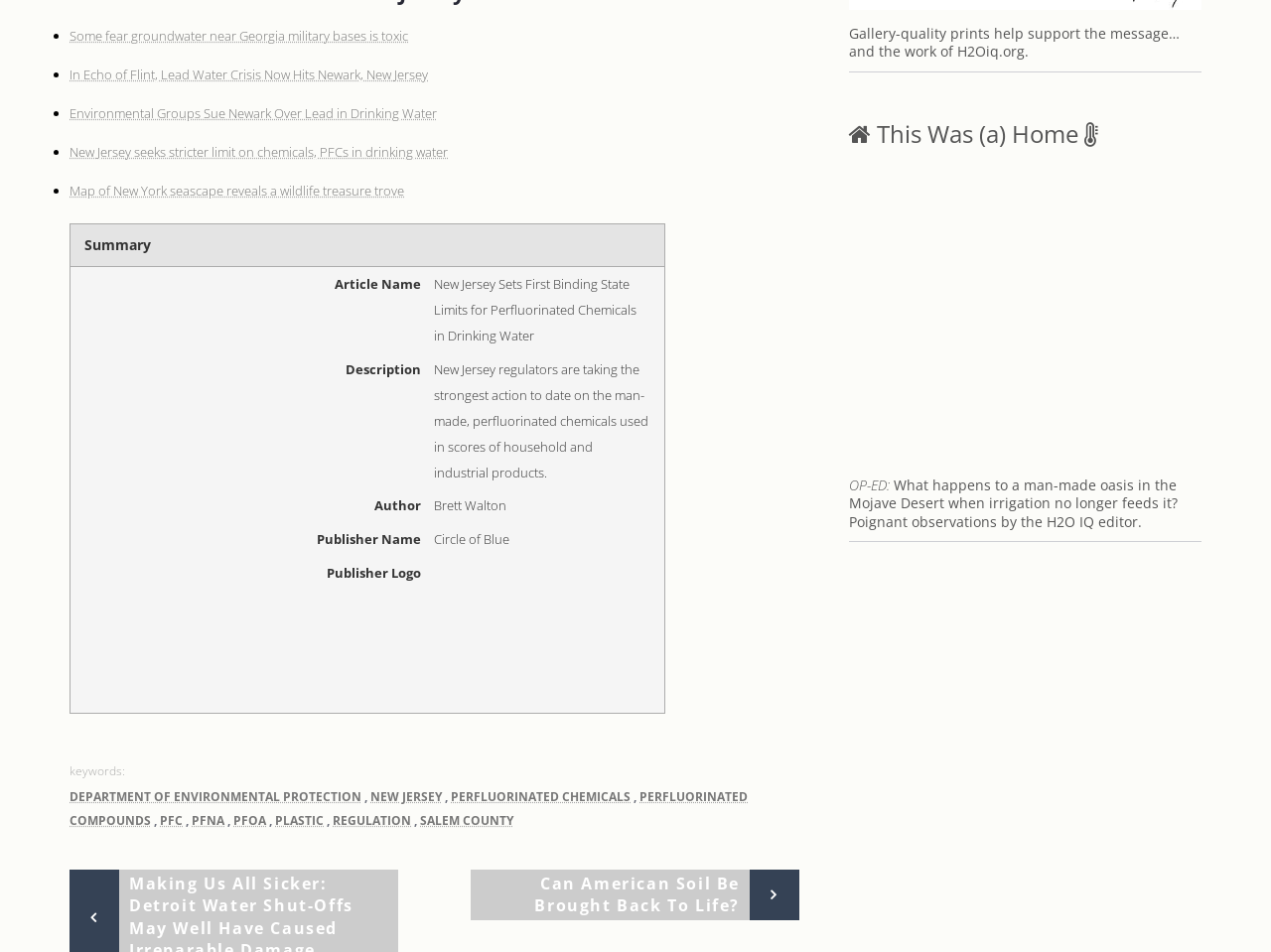What is the type of the image at the top of the article?
Please ensure your answer to the question is detailed and covers all necessary aspects.

I found the image description by looking at the image element with the text 'New Jersey Sets First Binding State Limits for Perfluorinated Chemicals in Drinking Water', which is located at the top of the article.